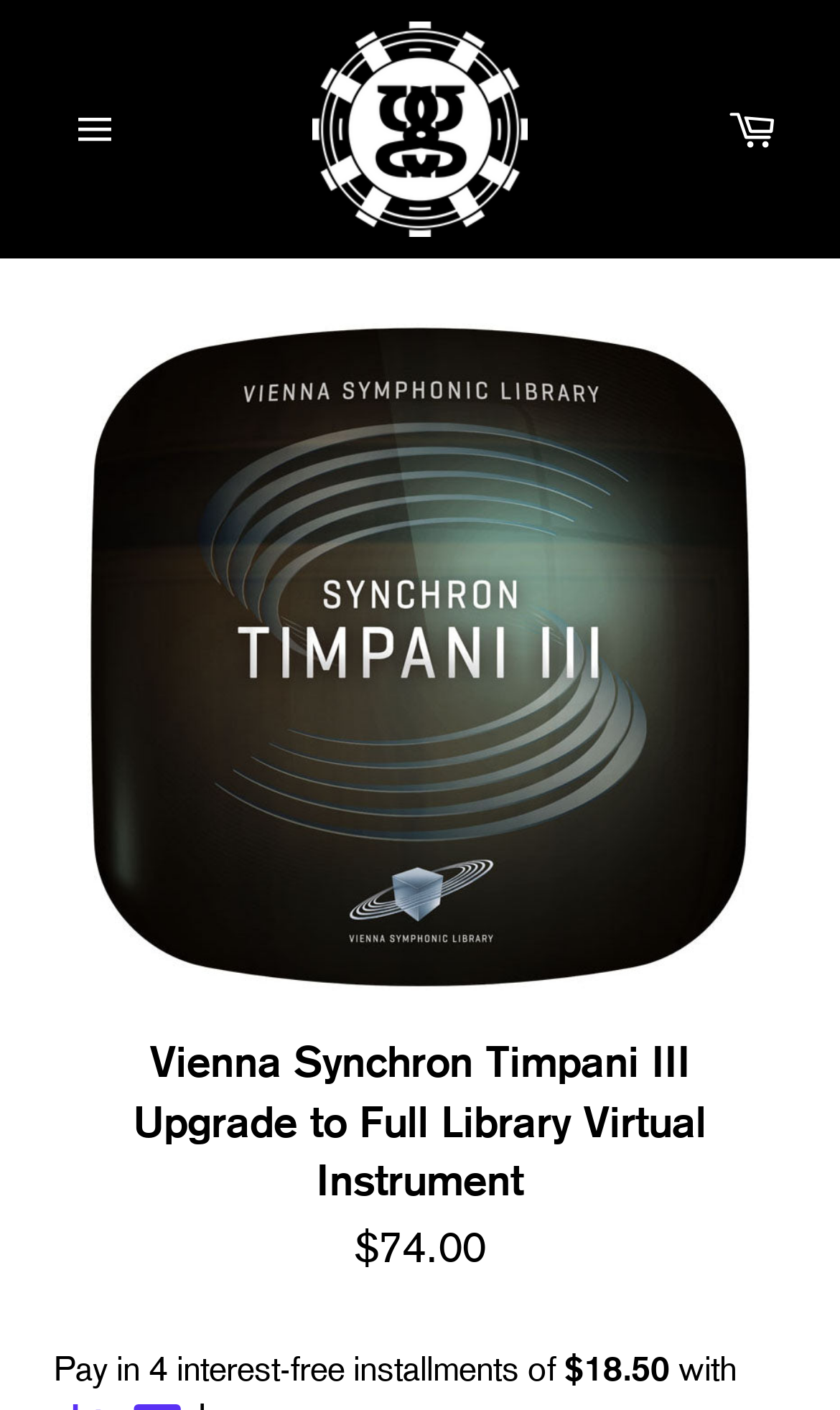Calculate the bounding box coordinates for the UI element based on the following description: "alt="Guildwater Gear"". Ensure the coordinates are four float numbers between 0 and 1, i.e., [left, top, right, bottom].

[0.372, 0.015, 0.628, 0.168]